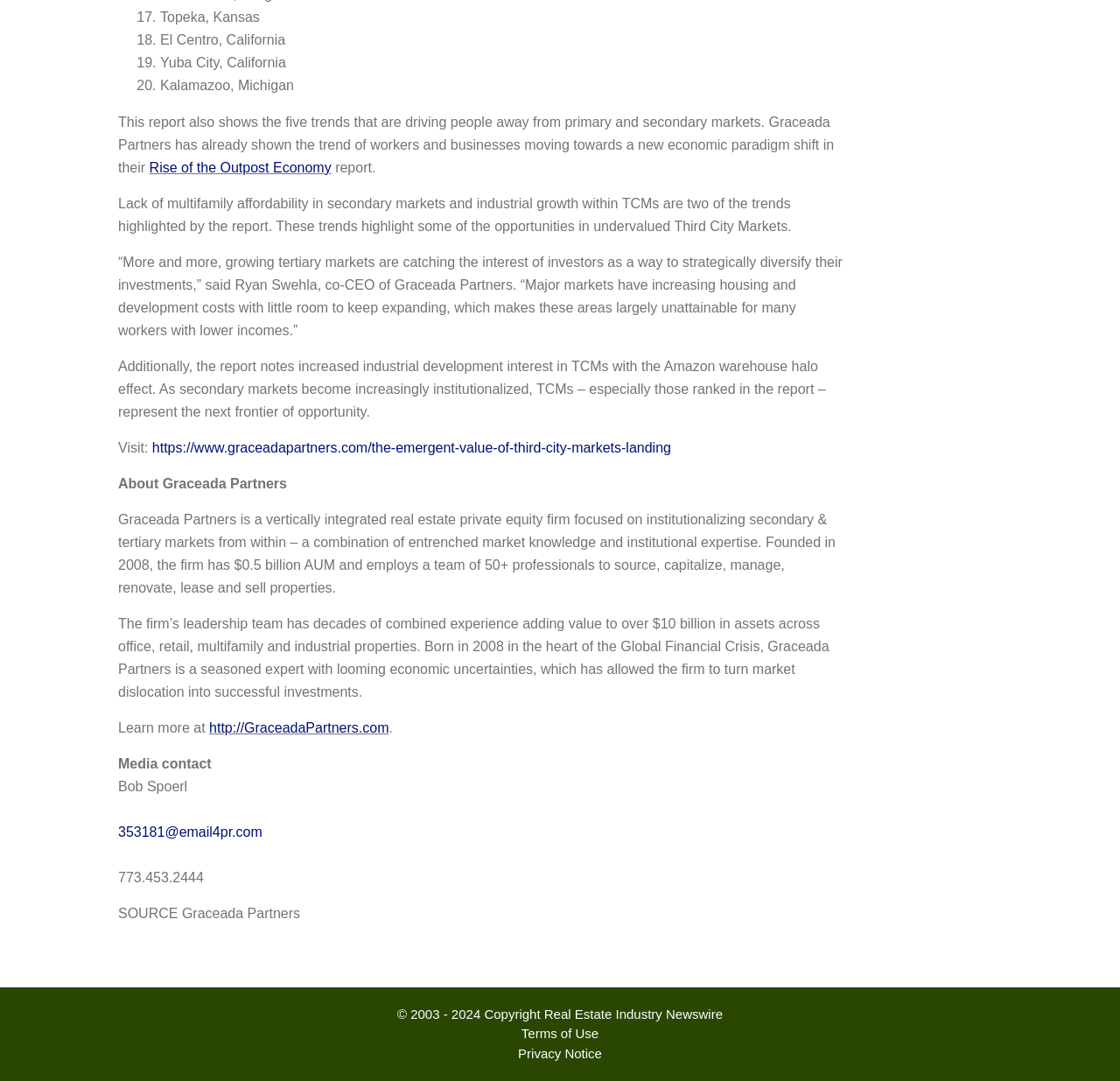Please provide a short answer using a single word or phrase for the question:
What is the URL mentioned in the text for learning more about Graceada Partners?

http://GraceadaPartners.com